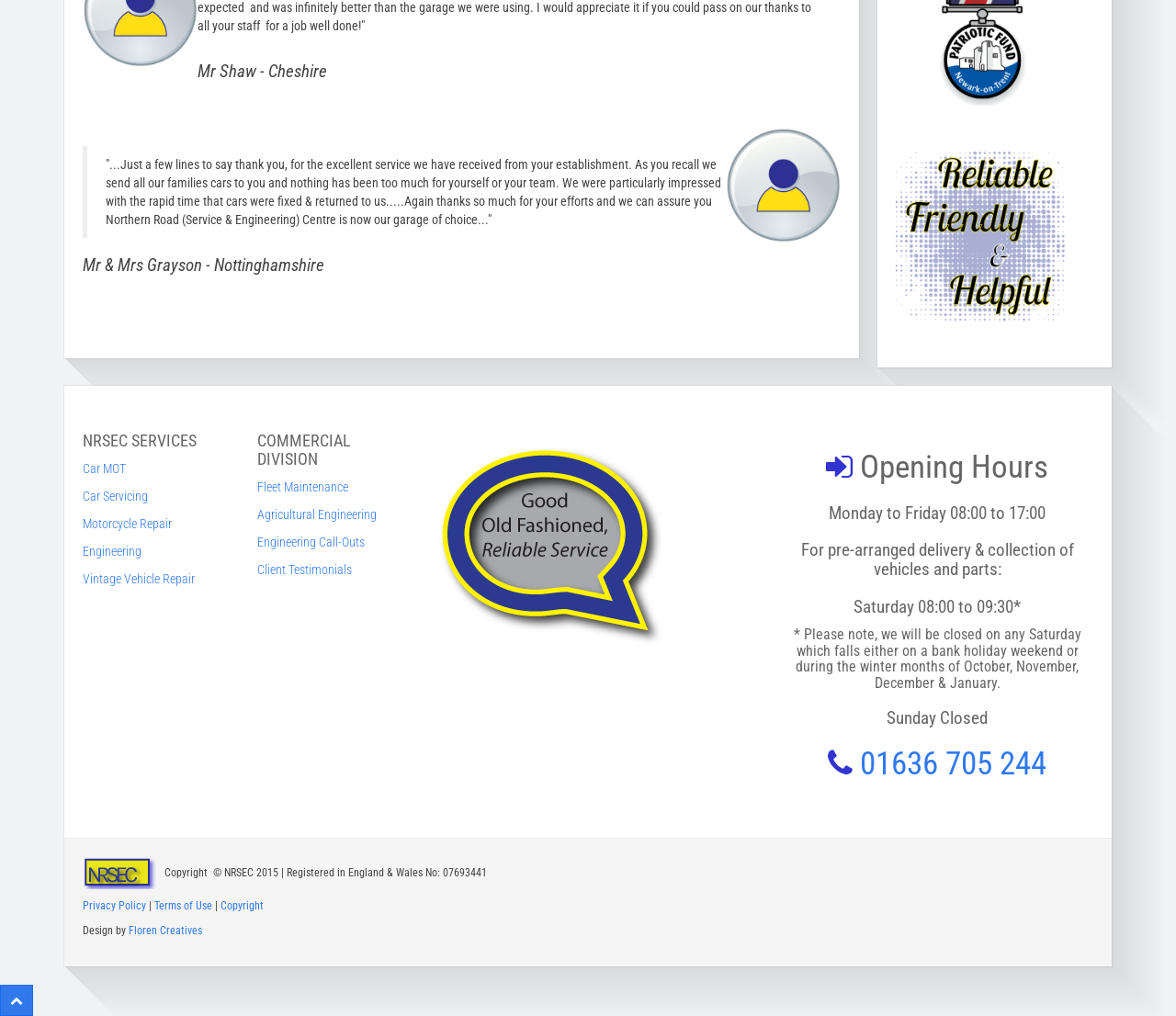Bounding box coordinates should be in the format (top-left x, top-left y, bottom-right x, bottom-right y) and all values should be floating point numbers between 0 and 1. Determine the bounding box coordinate for the UI element described as: Terms of Use

[0.131, 0.885, 0.18, 0.898]